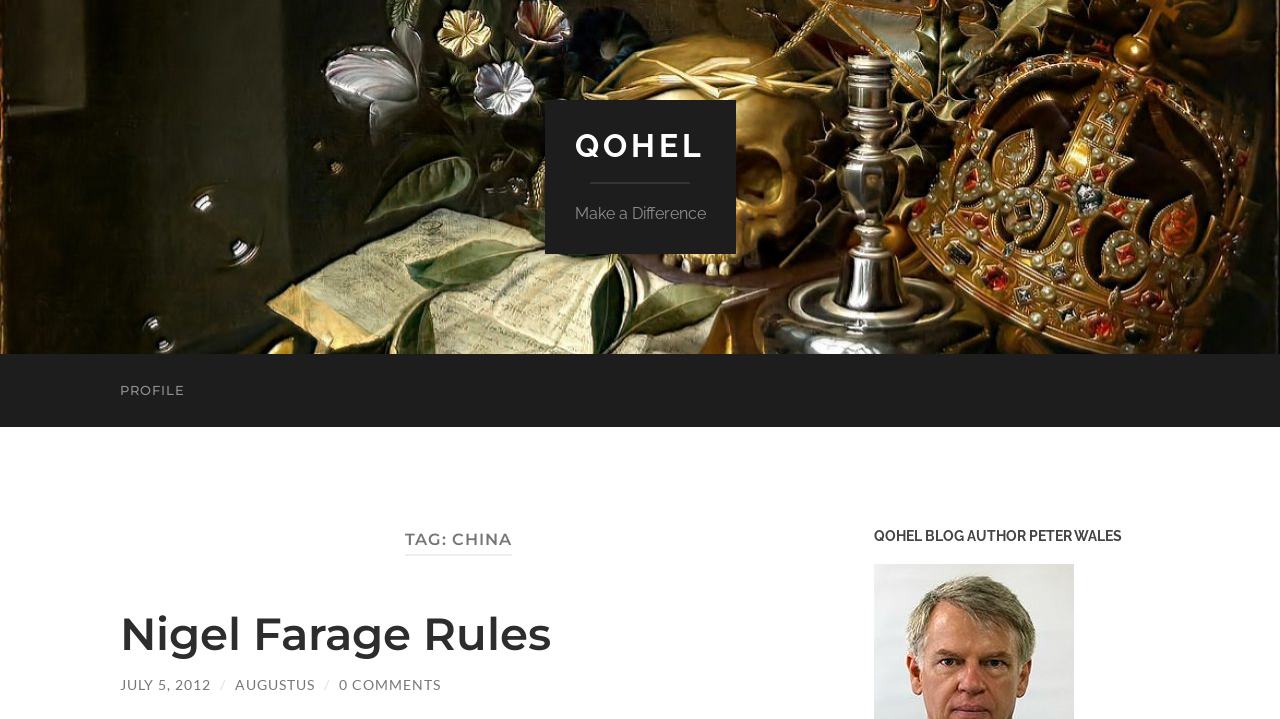Predict the bounding box of the UI element based on this description: "Victor Ross".

None